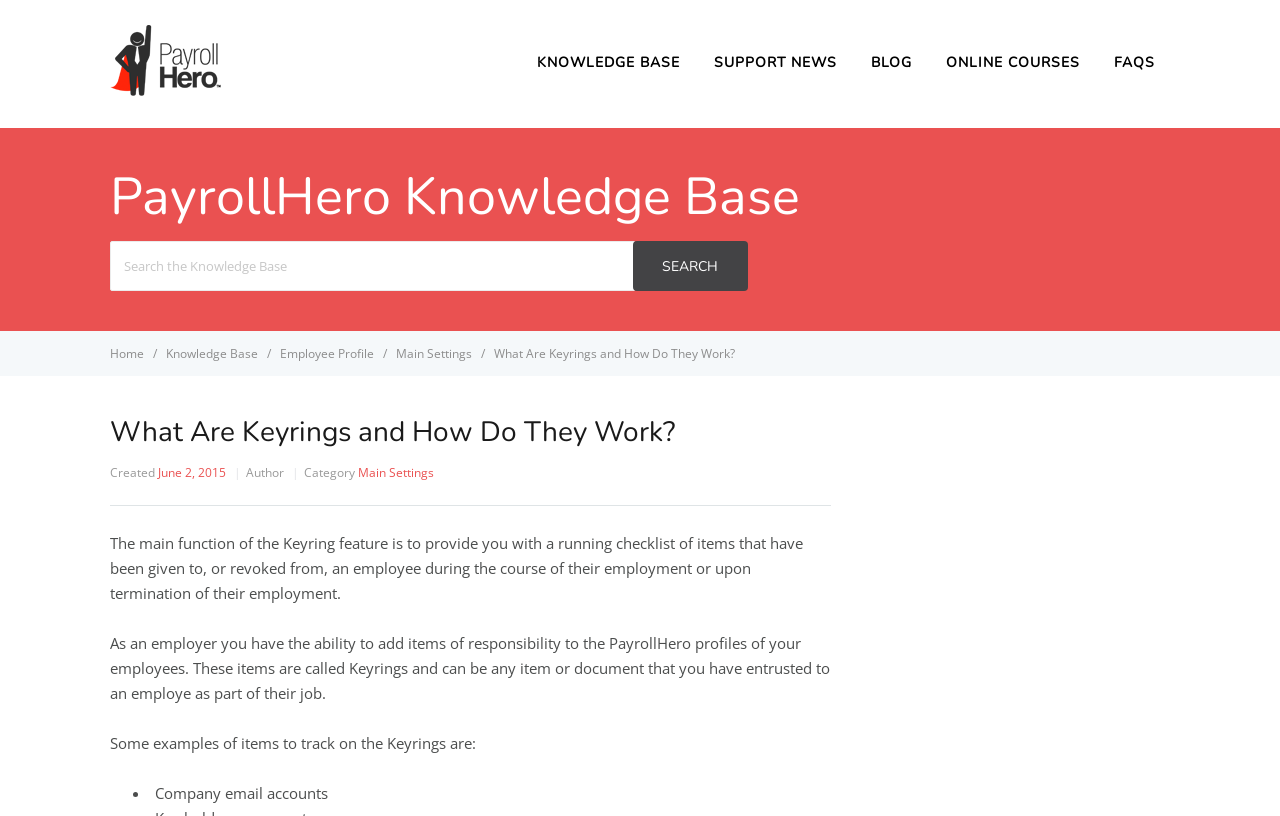Locate the bounding box coordinates of the area that needs to be clicked to fulfill the following instruction: "Read about What Are Keyrings and How Do They Work?". The coordinates should be in the format of four float numbers between 0 and 1, namely [left, top, right, bottom].

[0.386, 0.423, 0.574, 0.444]